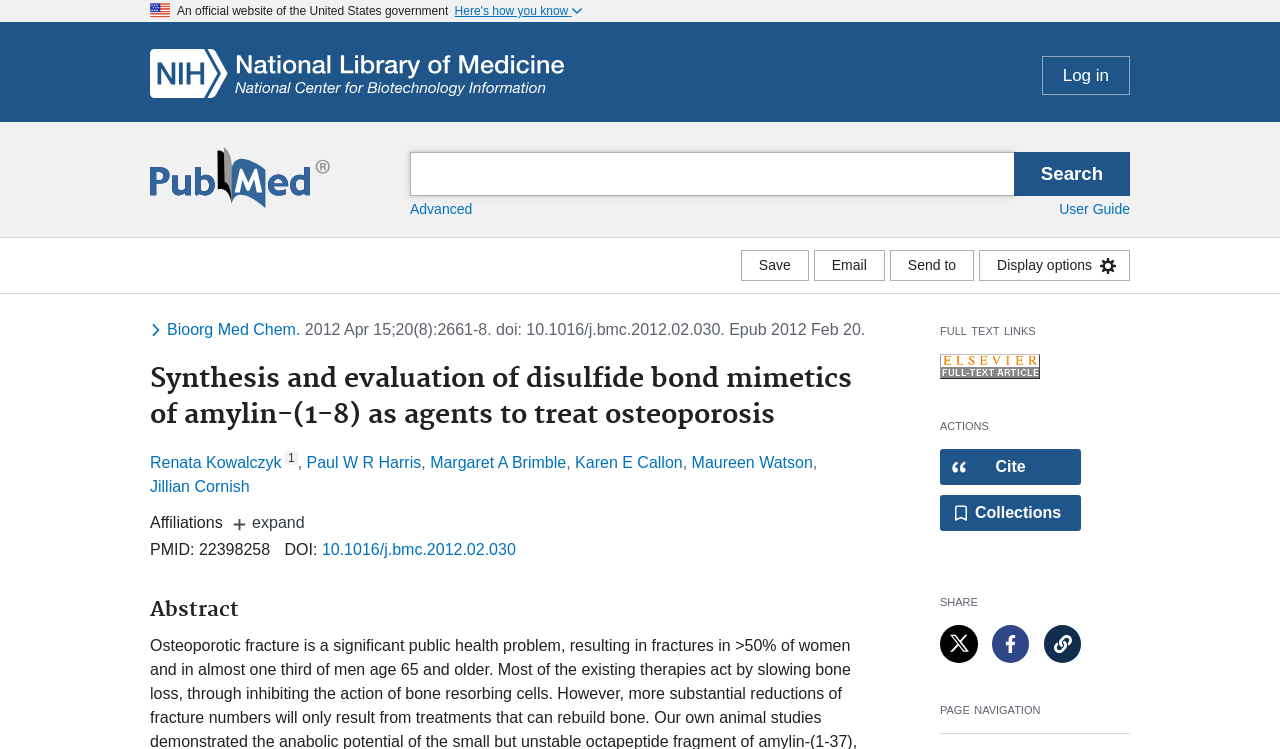Find the bounding box coordinates for the area you need to click to carry out the instruction: "View the abstract". The coordinates should be four float numbers between 0 and 1, indicated as [left, top, right, bottom].

[0.117, 0.798, 0.68, 0.83]